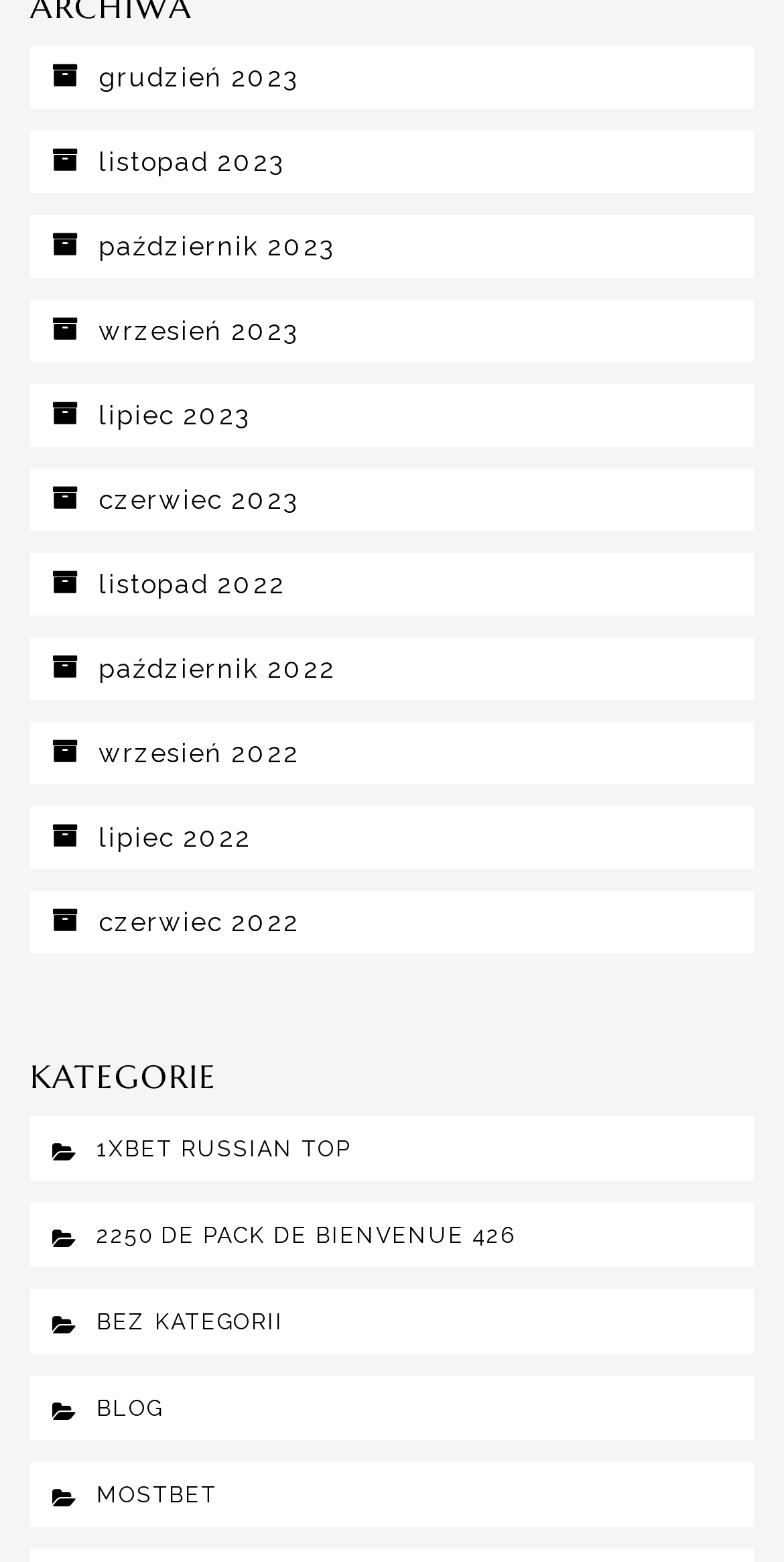Please identify the bounding box coordinates of the element that needs to be clicked to perform the following instruction: "Select December 2023".

[0.126, 0.04, 0.382, 0.059]